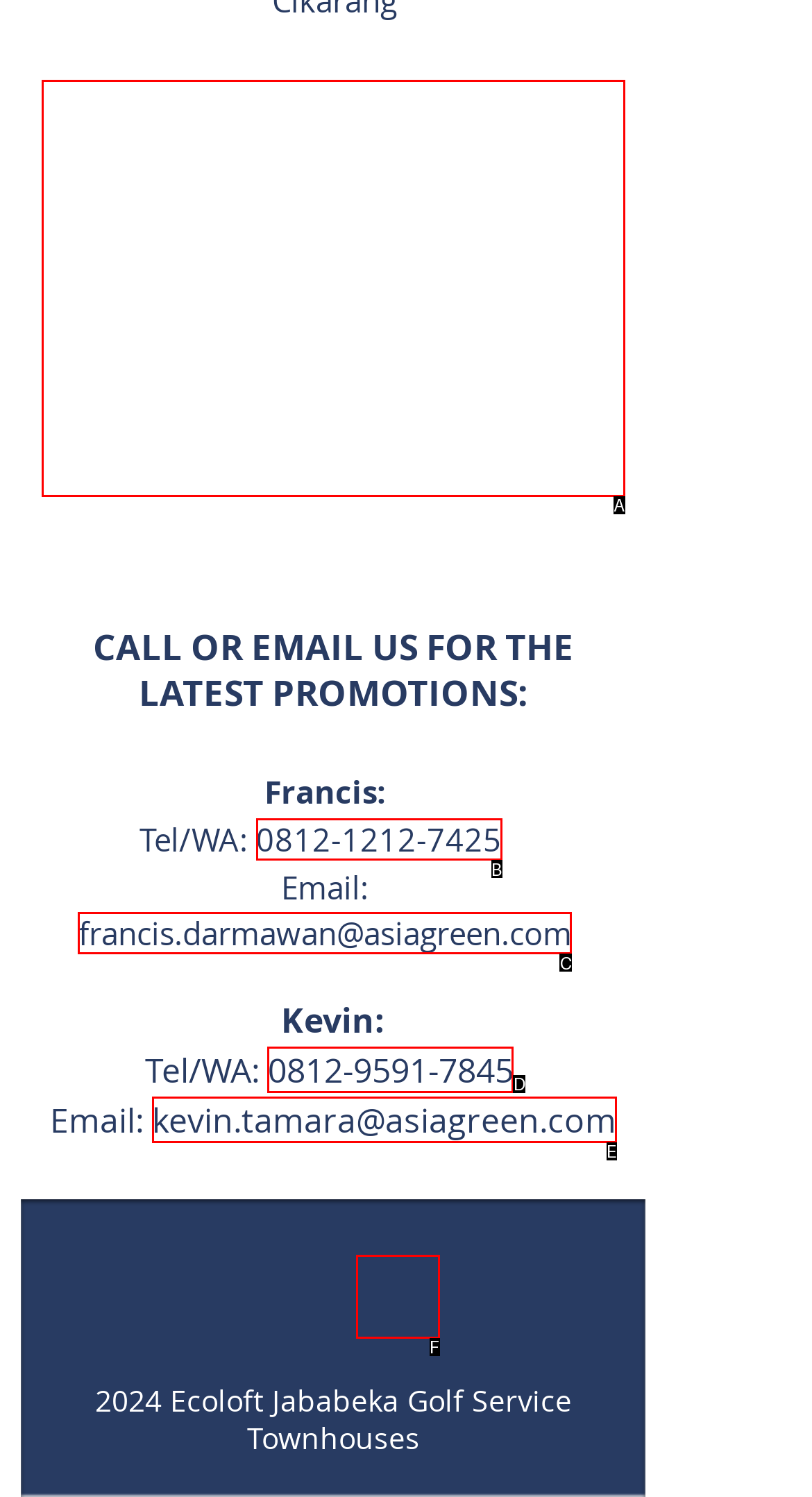Which option is described as follows: 0812-9591-7845
Answer with the letter of the matching option directly.

D